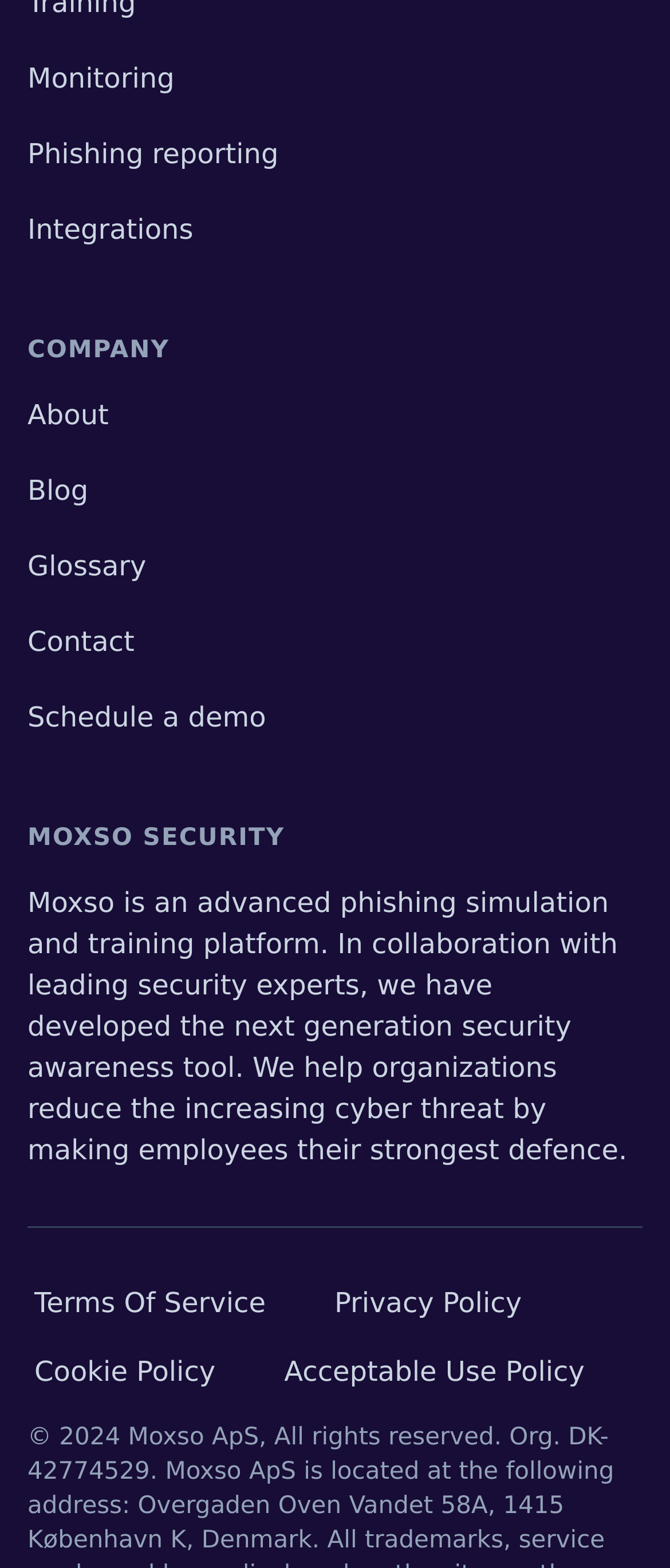Locate the bounding box of the user interface element based on this description: "Terms Of Service".

[0.051, 0.821, 0.397, 0.841]